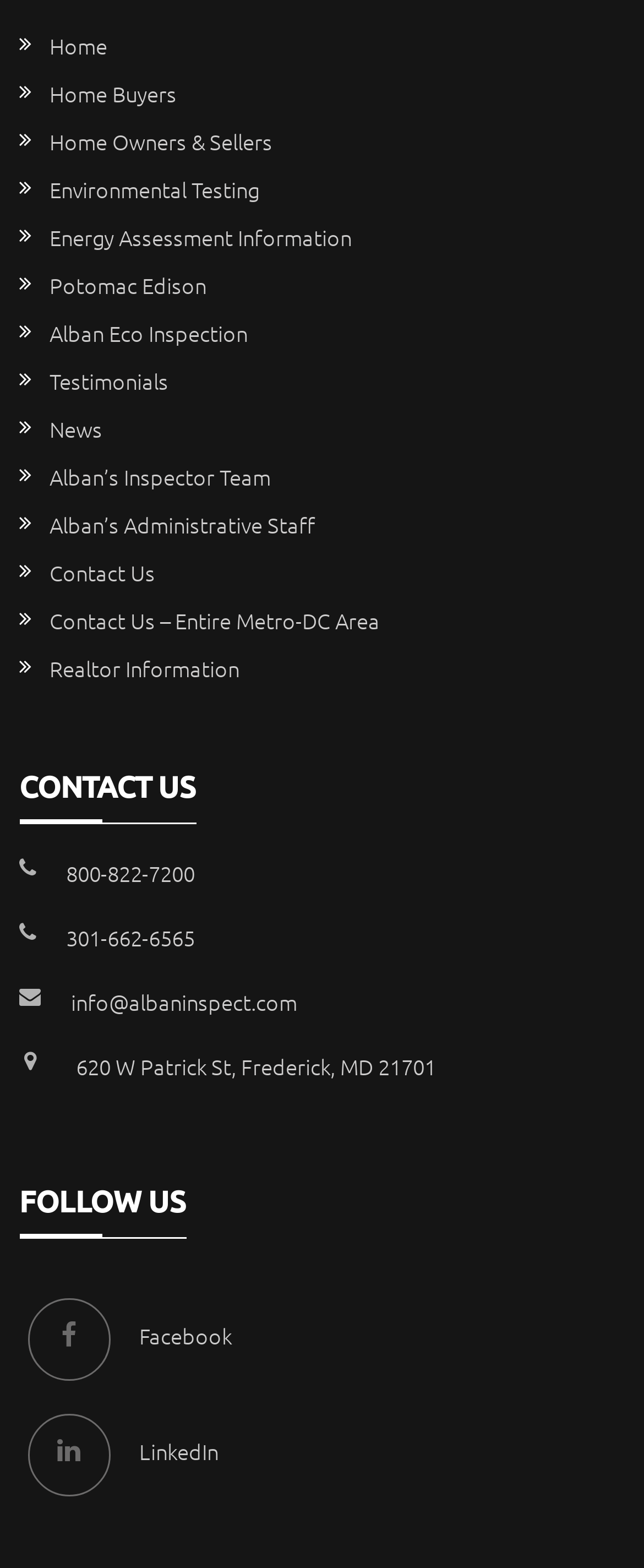Please mark the bounding box coordinates of the area that should be clicked to carry out the instruction: "Click on Home Buyers".

[0.077, 0.05, 0.274, 0.07]